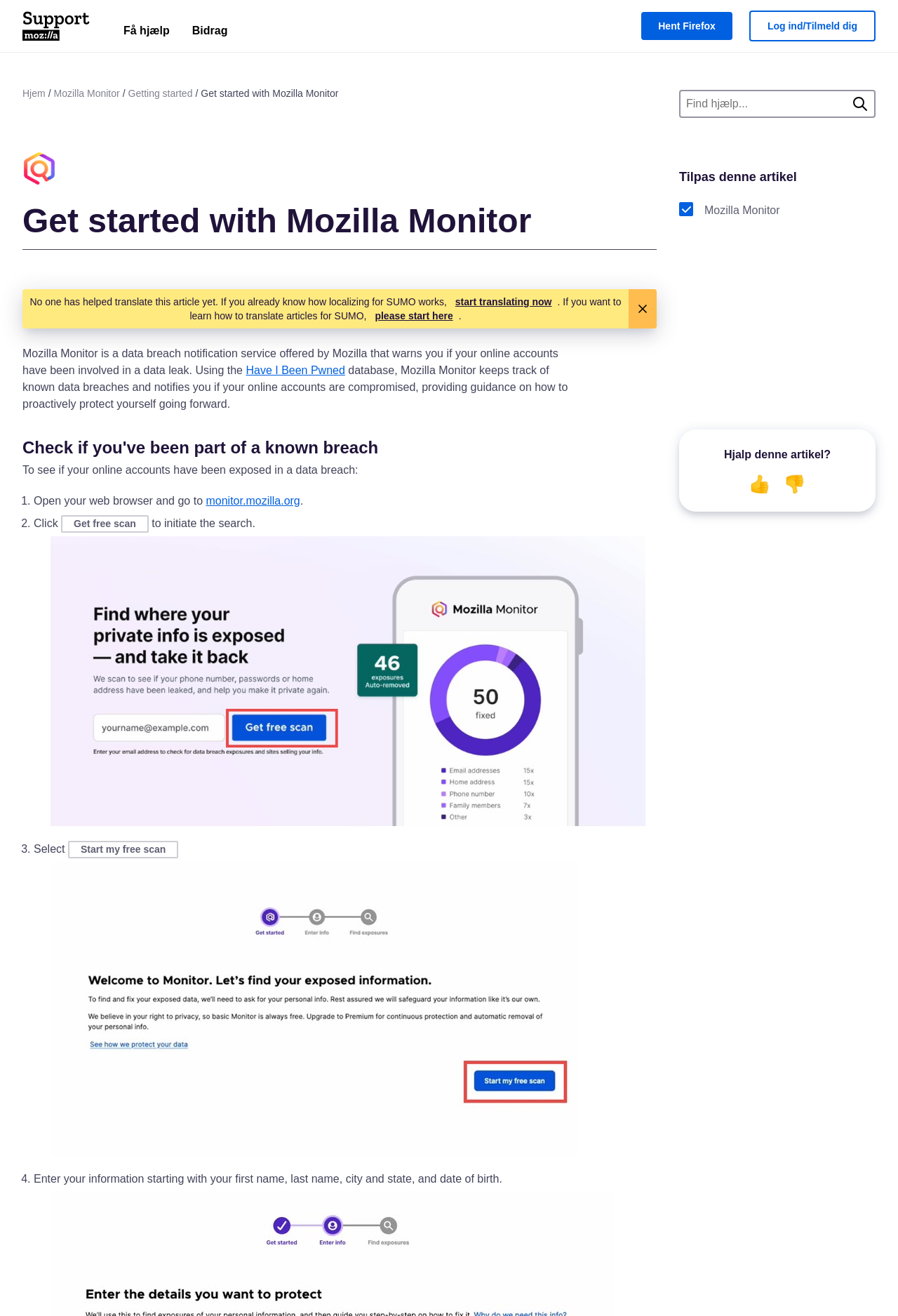Using the webpage screenshot, locate the HTML element that fits the following description and provide its bounding box: "About Us".

None